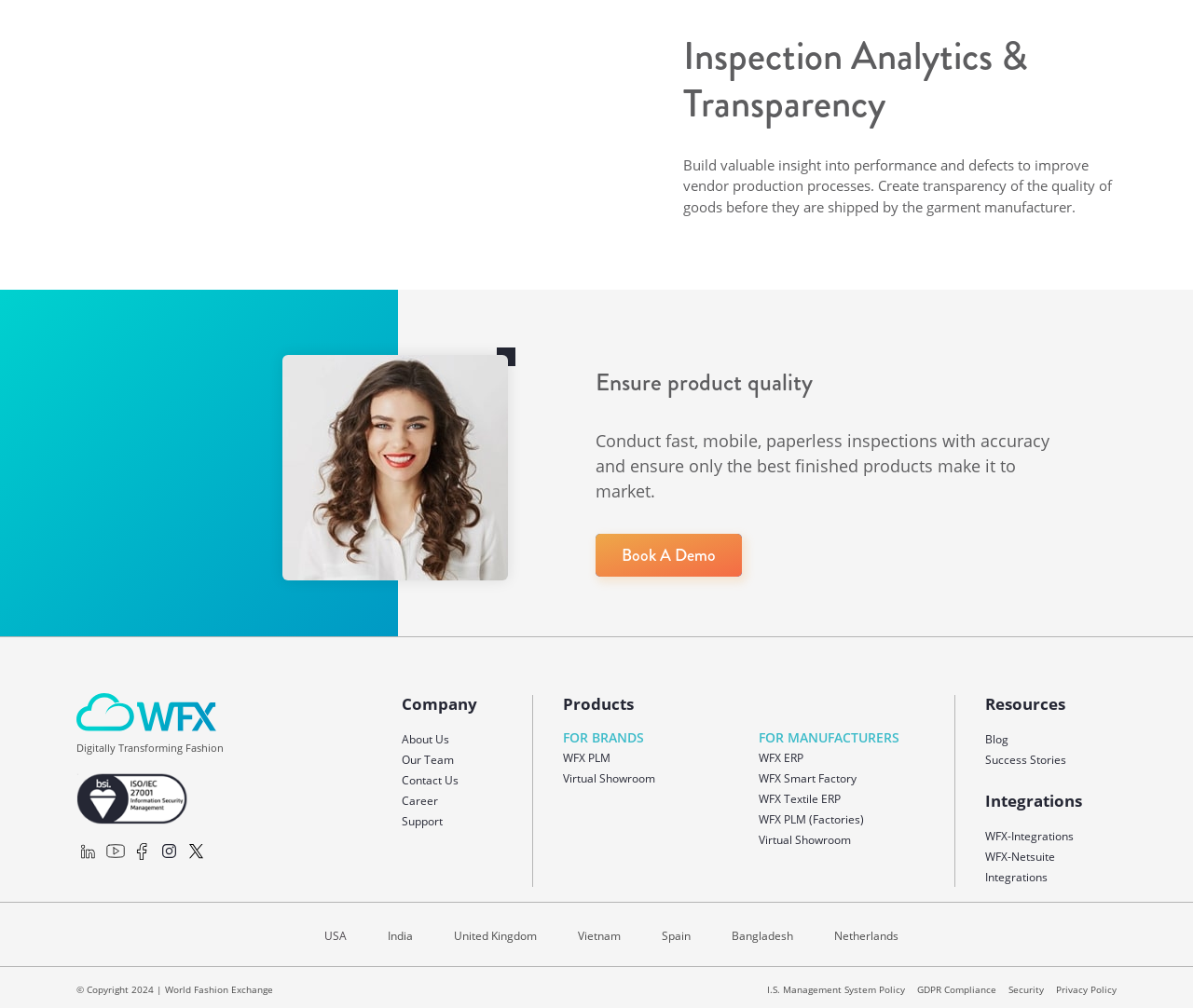Identify the bounding box coordinates of the specific part of the webpage to click to complete this instruction: "Read more about world Fashion Exchange".

[0.064, 0.688, 0.181, 0.725]